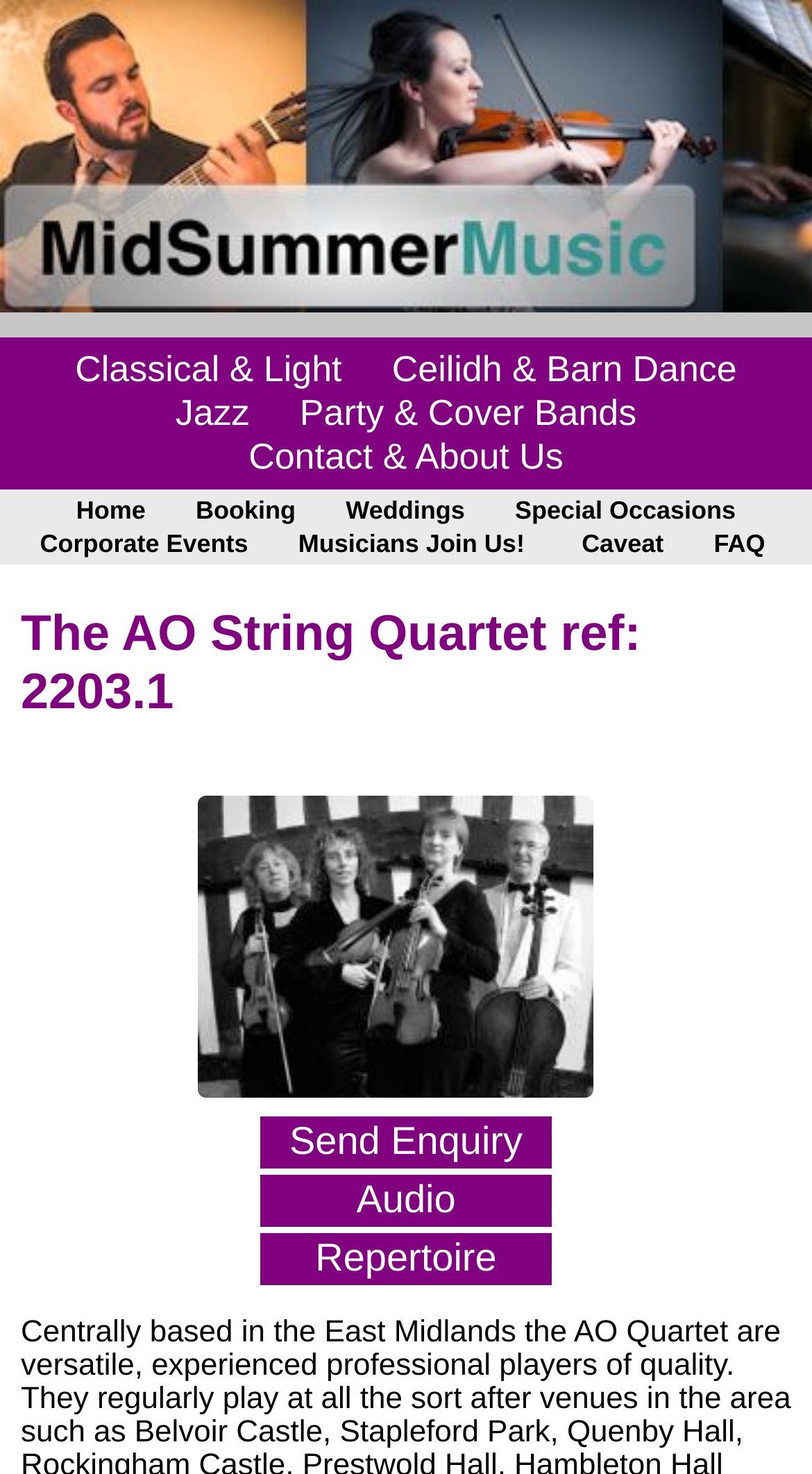Identify the bounding box coordinates of the clickable region required to complete the instruction: "Send an enquiry to the AO String Quartet". The coordinates should be given as four float numbers within the range of 0 and 1, i.e., [left, top, right, bottom].

[0.321, 0.758, 0.679, 0.793]